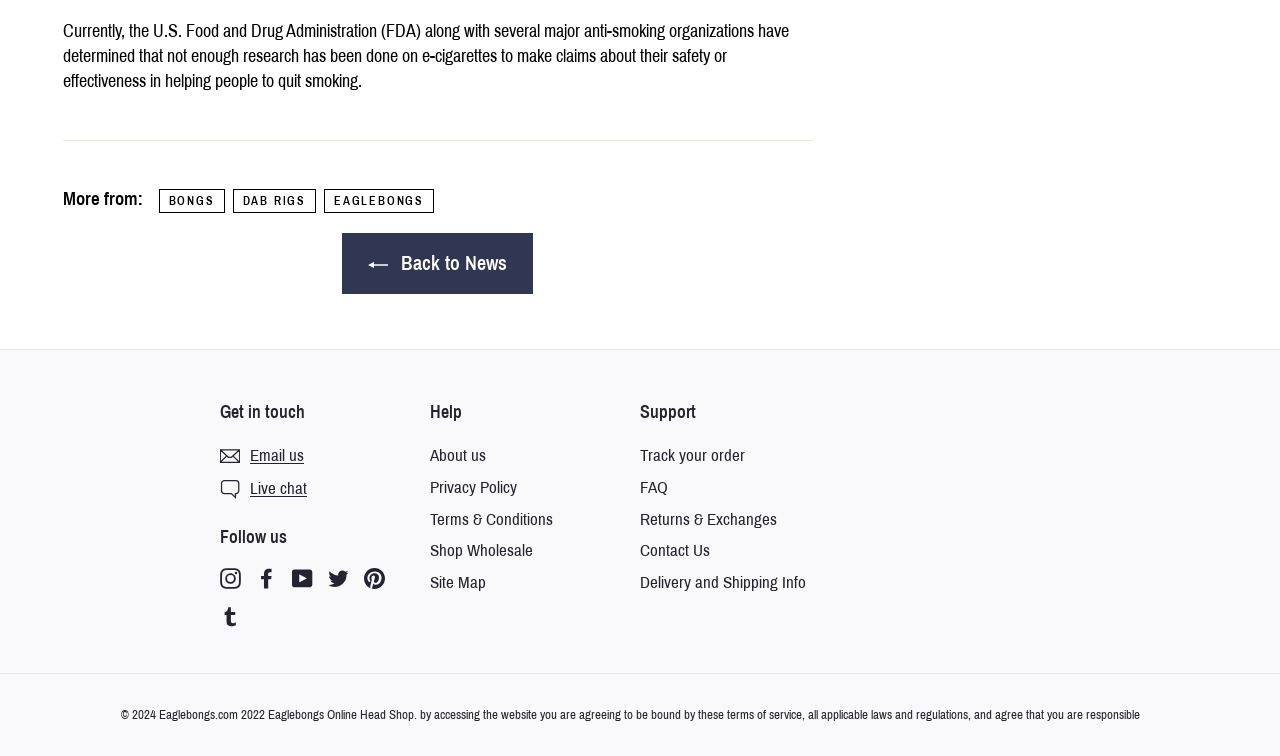What is the name of the website?
Please answer the question with as much detail and depth as you can.

The webpage contains the text '© 2024 Eaglebongs.com', which indicates that the name of the website is Eaglebongs.